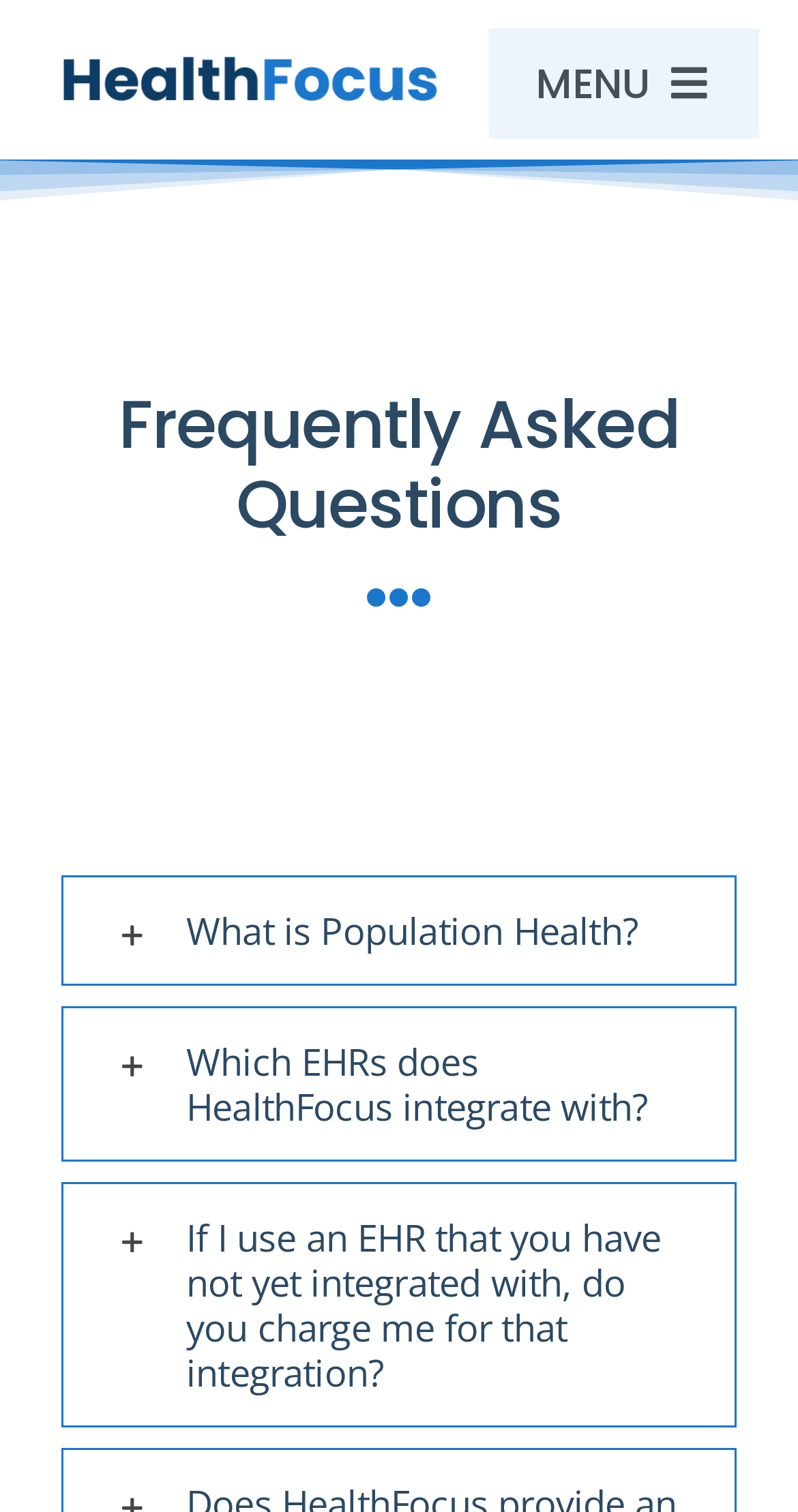Determine the bounding box coordinates of the area to click in order to meet this instruction: "Click the link to listen to the audio".

None